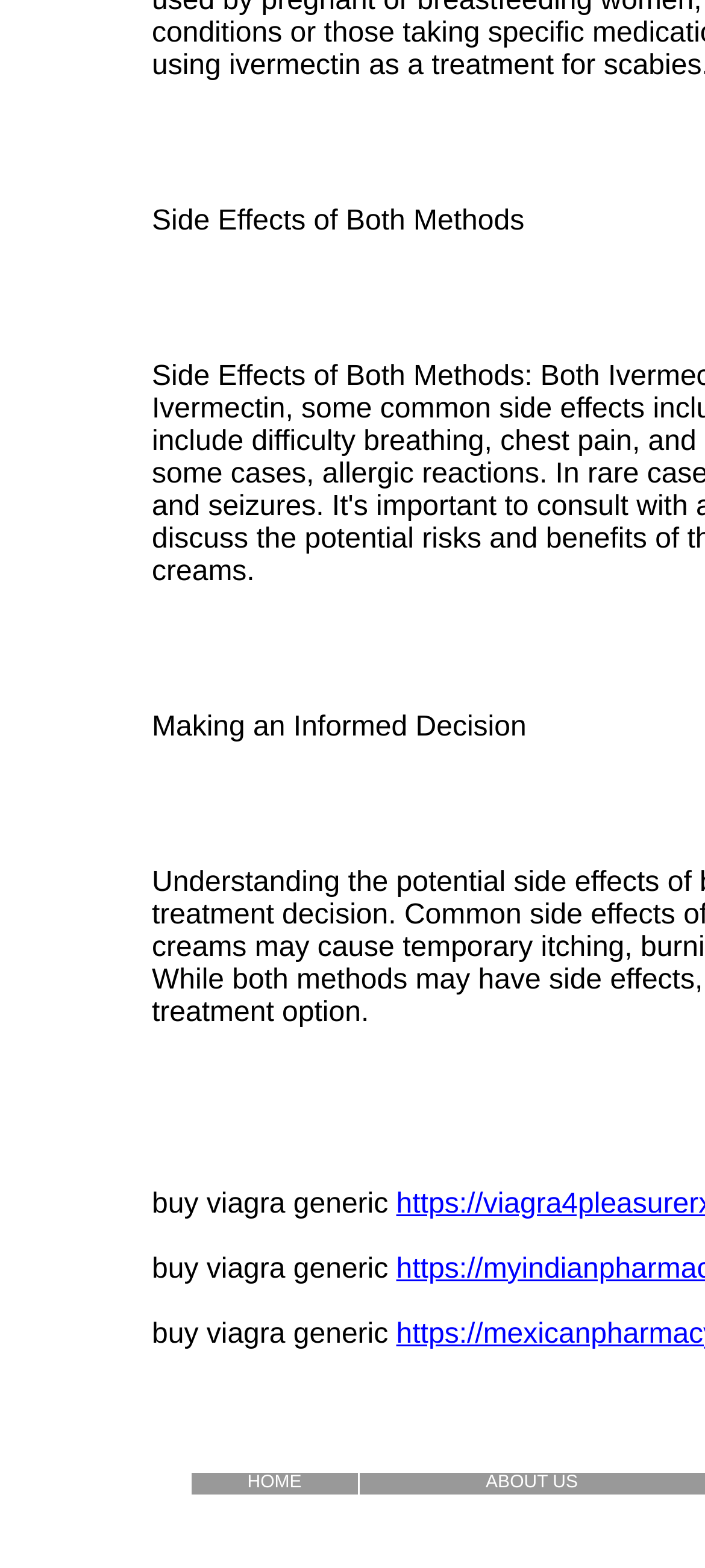Please answer the following question using a single word or phrase: 
How many menu items are present?

2